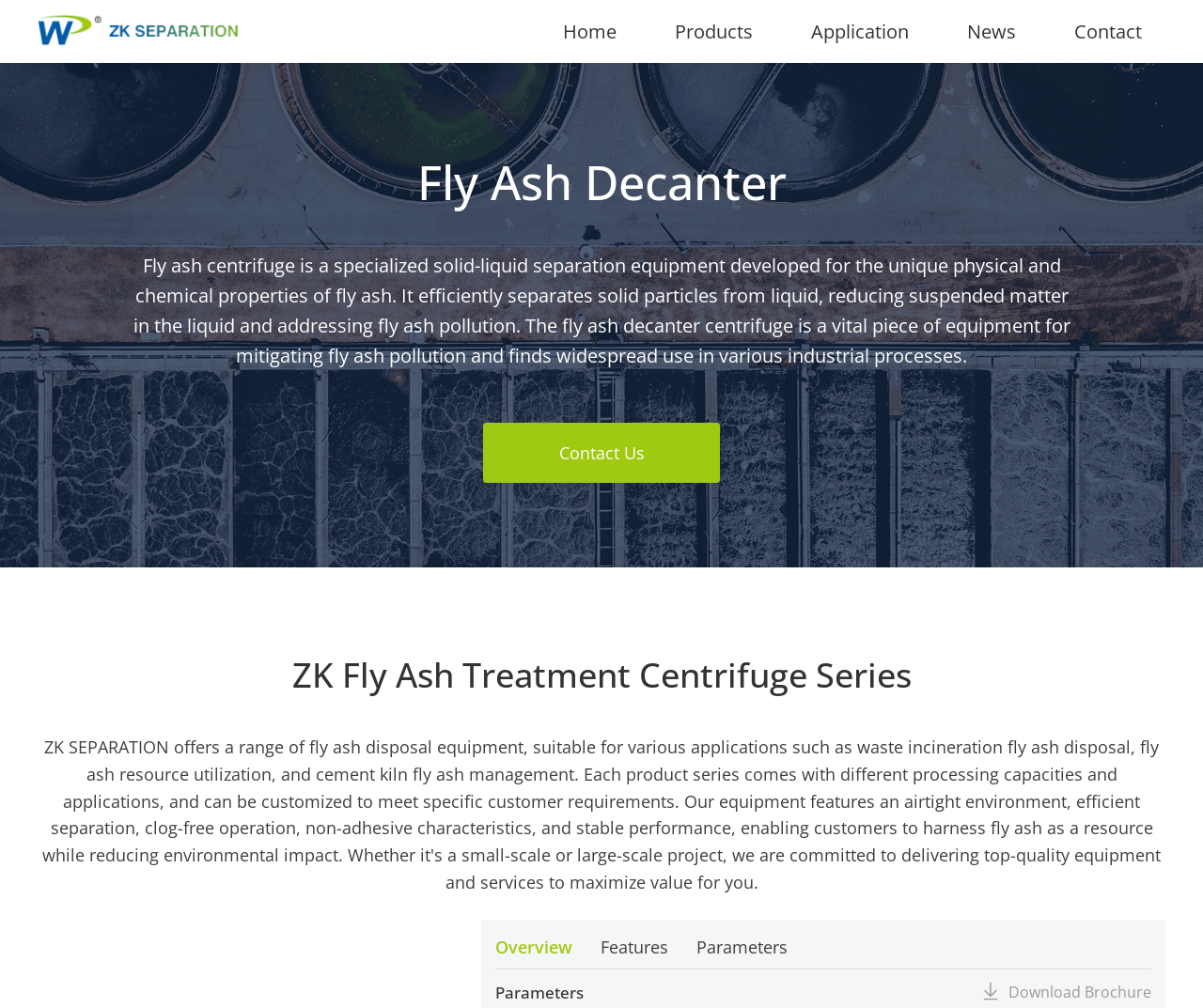Respond to the question below with a concise word or phrase:
What are the three sections of the product description?

Overview, Features, Parameters